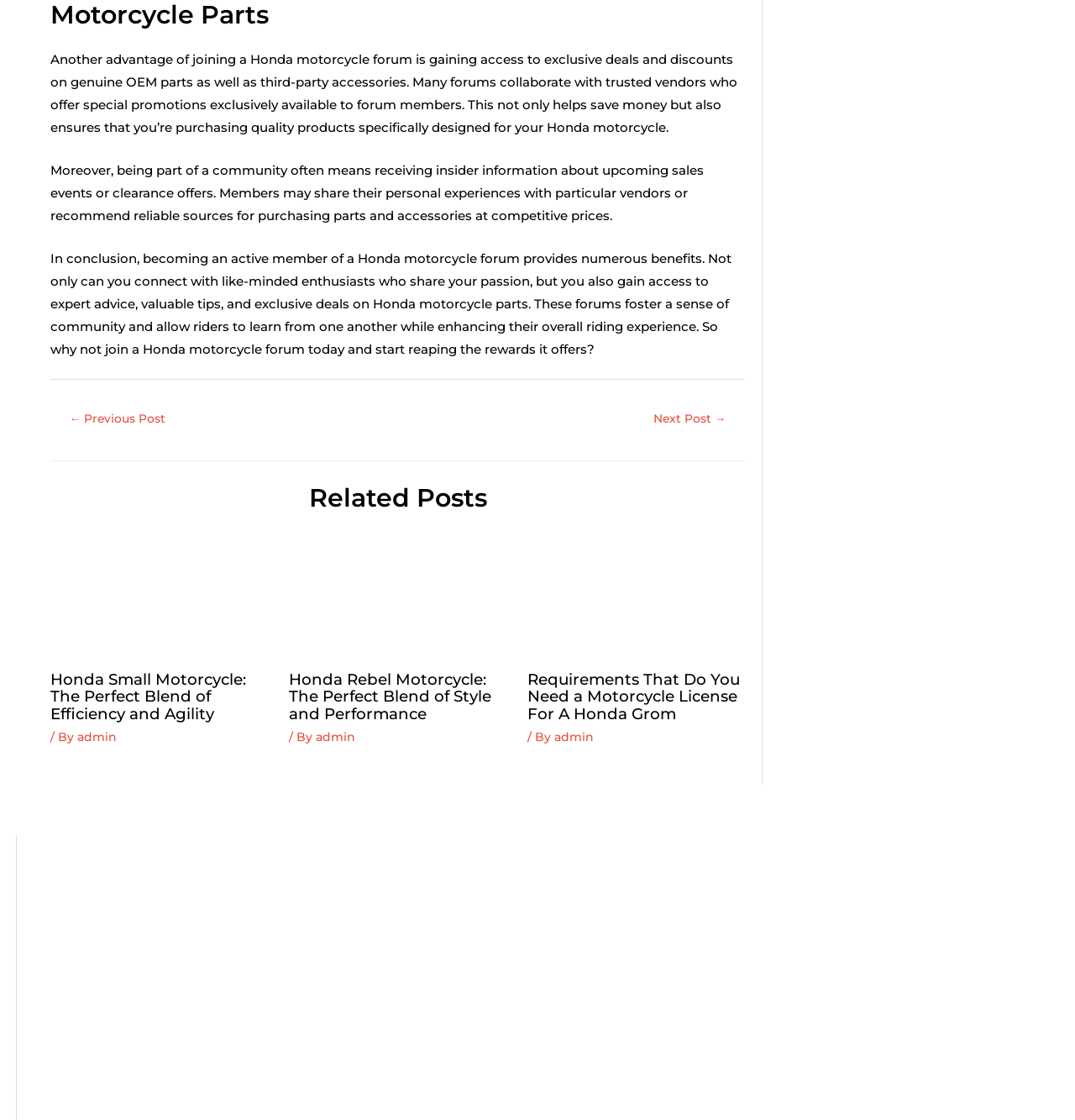Determine the bounding box coordinates of the clickable area required to perform the following instruction: "Click the 'honda rebel motorcycle' link". The coordinates should be represented as four float numbers between 0 and 1: [left, top, right, bottom].

[0.269, 0.528, 0.471, 0.543]